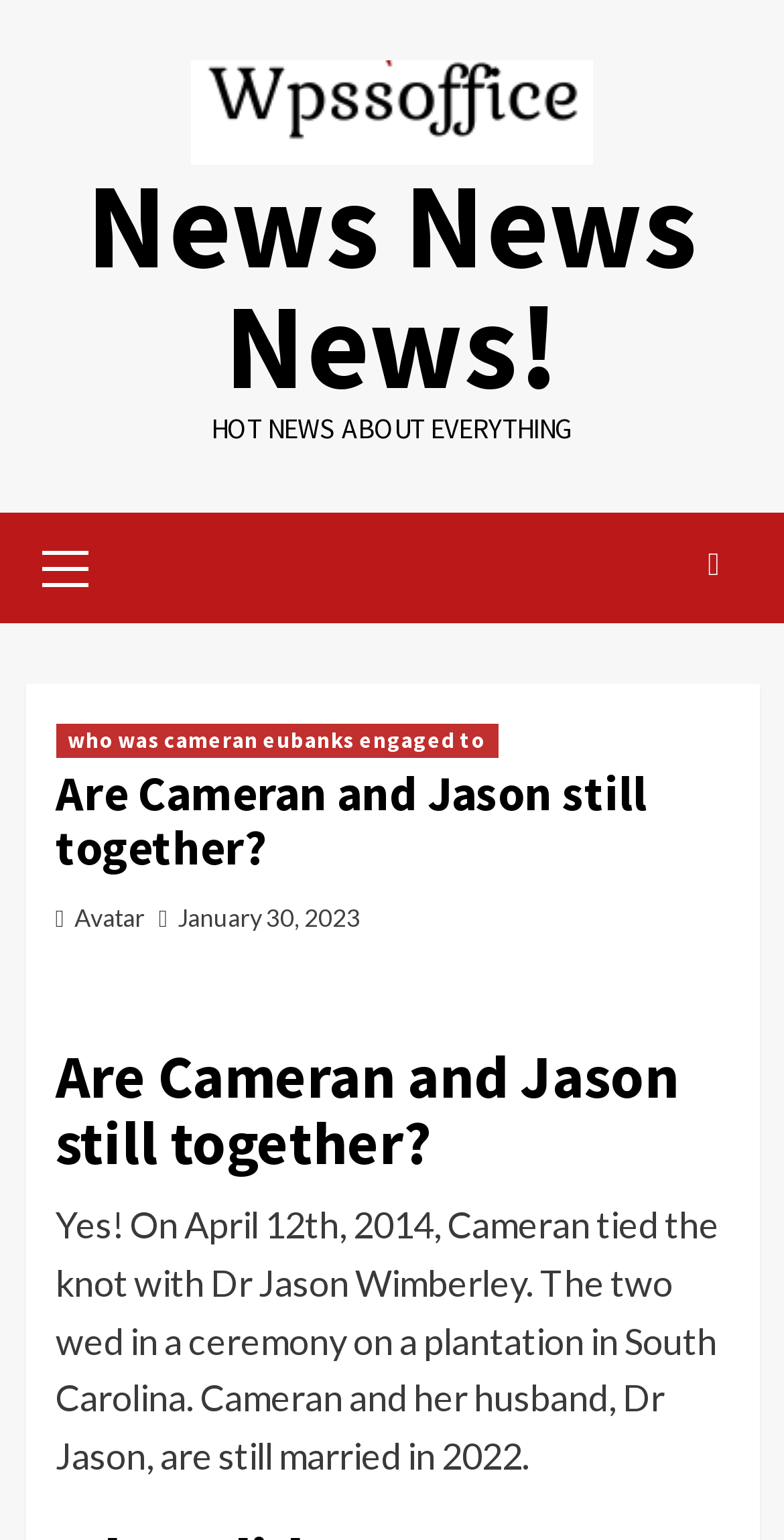What is the title or heading displayed on the webpage?

Are Cameran and Jason still together?